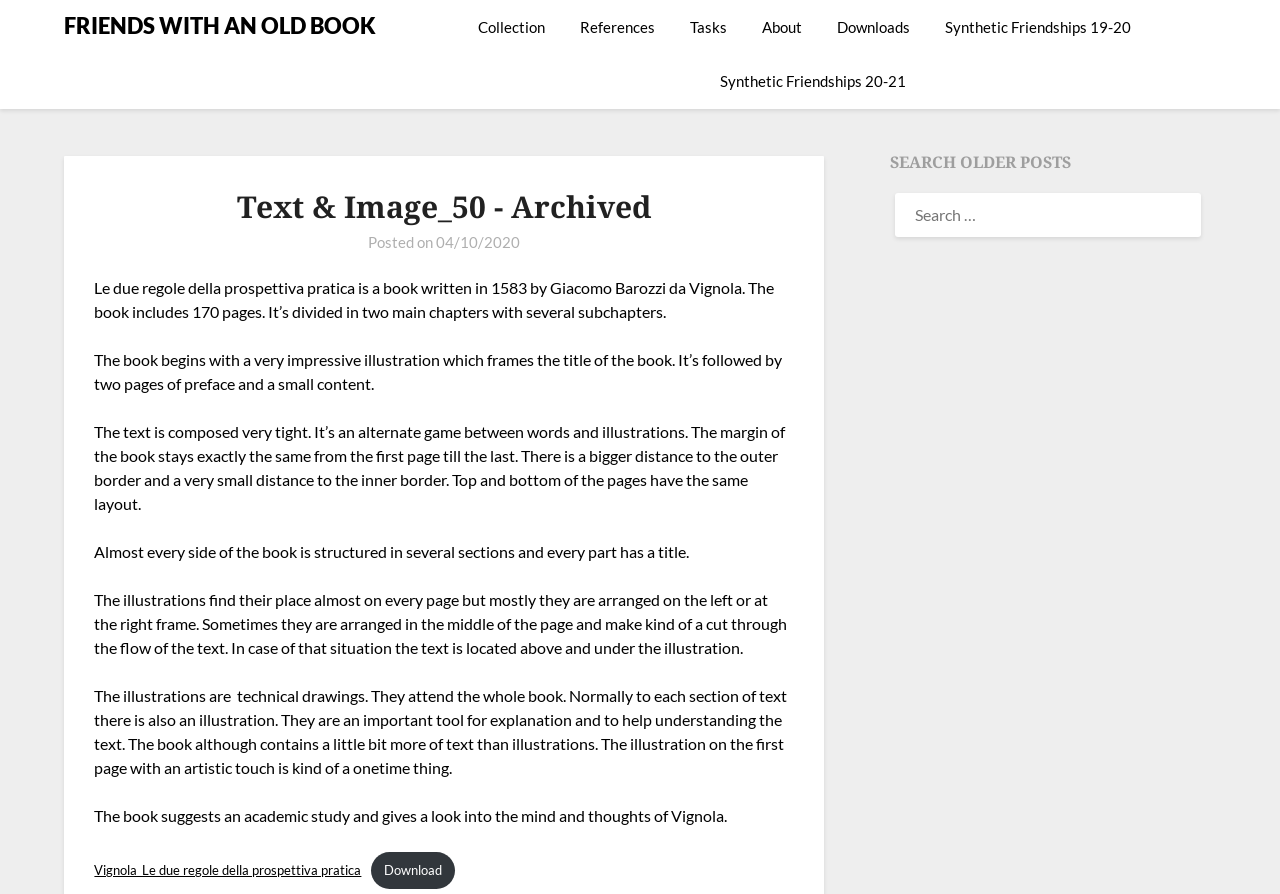Identify the bounding box coordinates of the element to click to follow this instruction: 'Read more about 'Synthetic Friendships 19-20''. Ensure the coordinates are four float values between 0 and 1, provided as [left, top, right, bottom].

[0.726, 0.0, 0.896, 0.061]